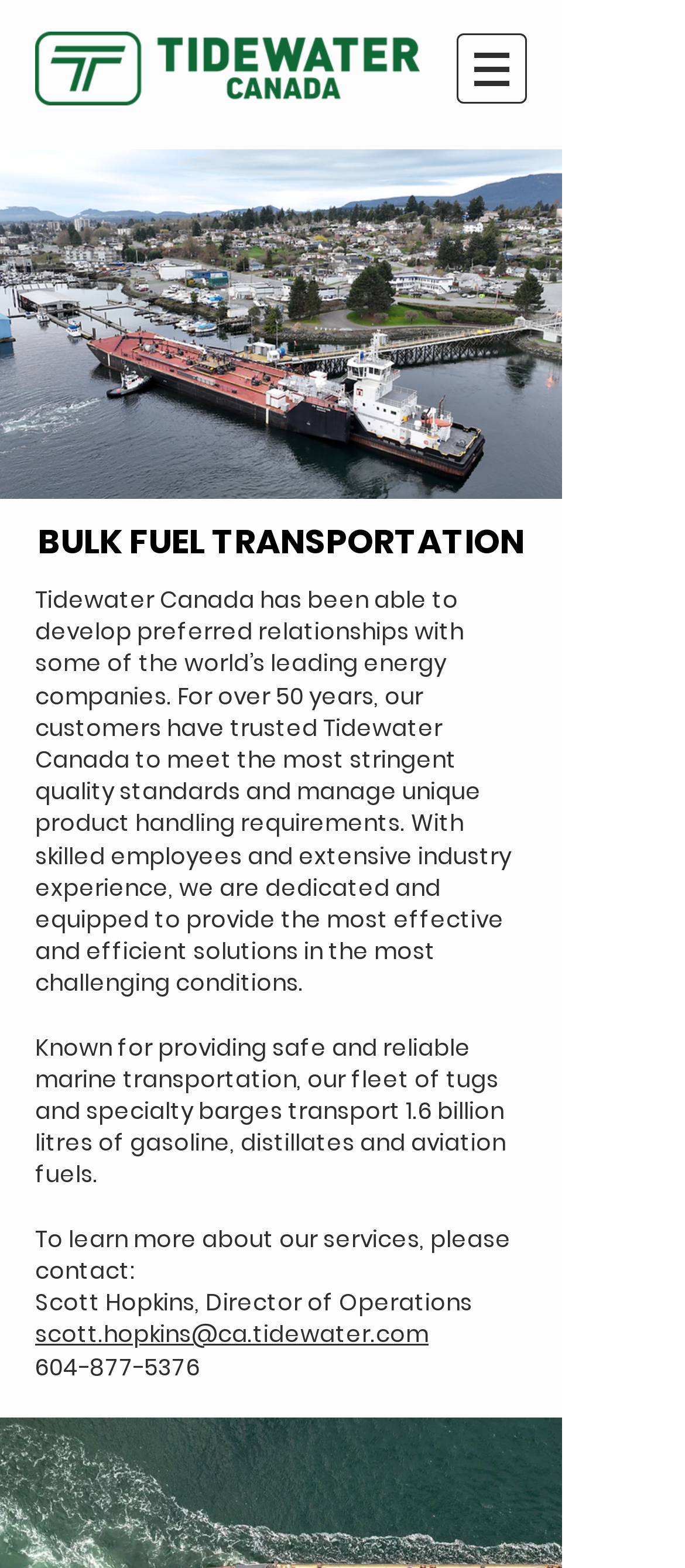What is the volume of fuel transported by the company's fleet?
Answer the question with as much detail as you can, using the image as a reference.

According to the webpage, 'our fleet of tugs and specialty barges transport 1.6 billion litres of gasoline, distillates and aviation fuels', providing the specific volume of fuel transported by the company's fleet.